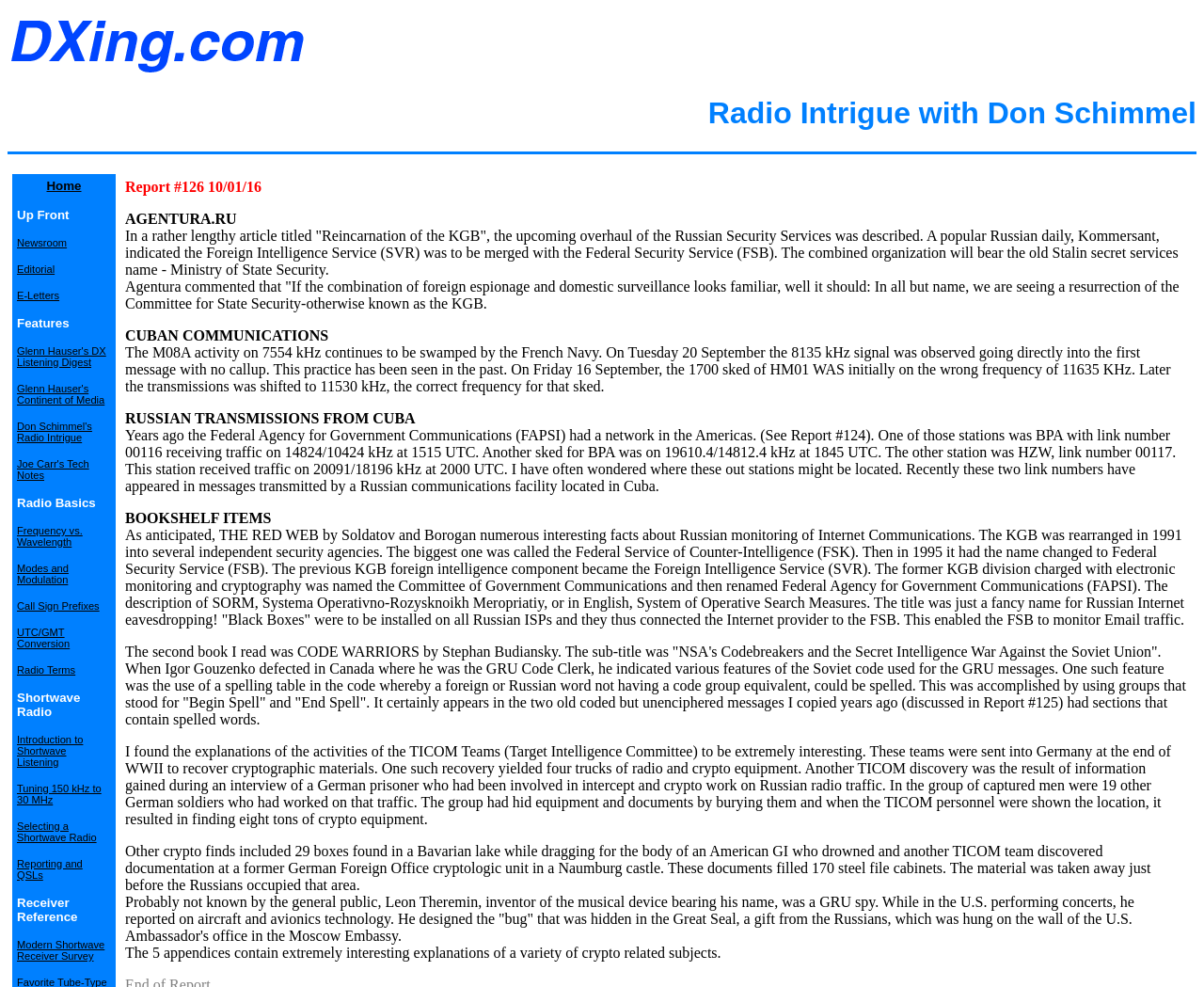Identify the webpage's primary heading and generate its text.

Radio Intrigue with Don Schimmel